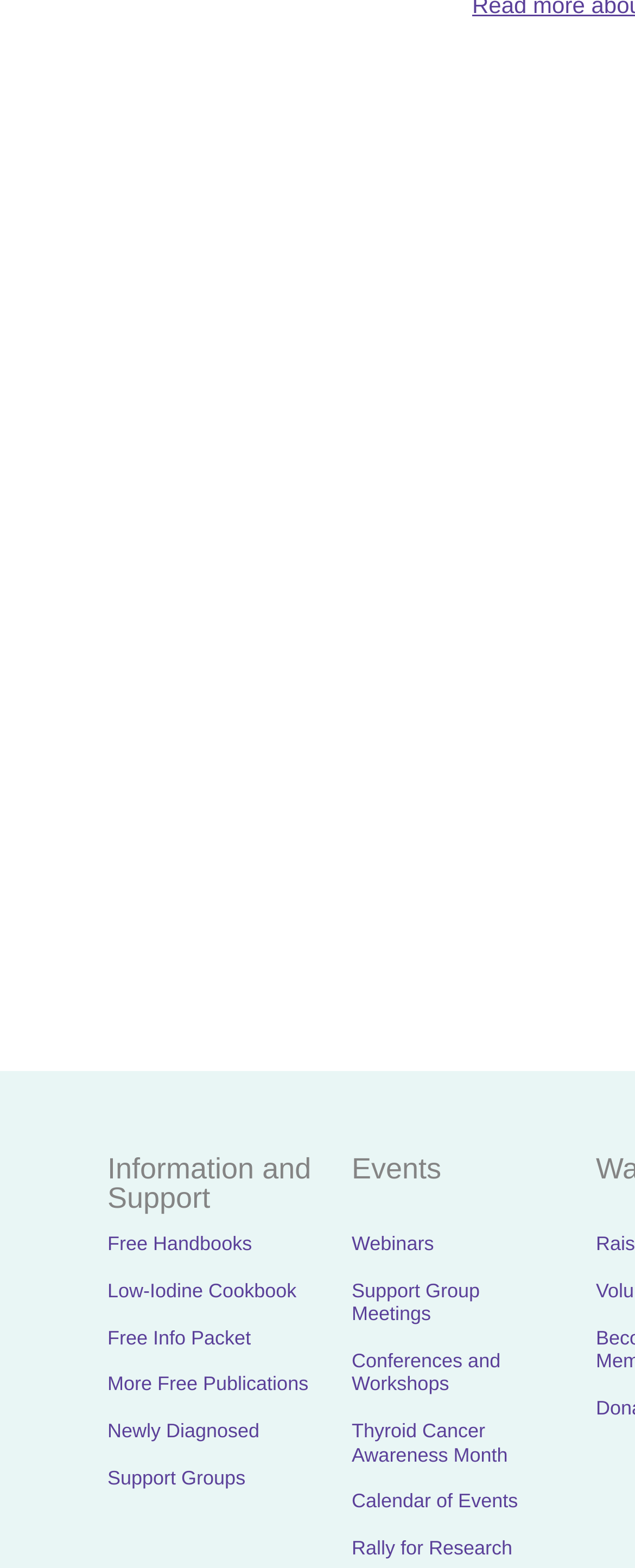Please analyze the image and give a detailed answer to the question:
How many event categories are listed?

There are 7 event categories listed on the webpage, which are 'Webinars', 'Support Group Meetings', 'Conferences and Workshops', 'Thyroid Cancer Awareness Month', 'Calendar of Events', 'Rally for Research', and 'Events'.